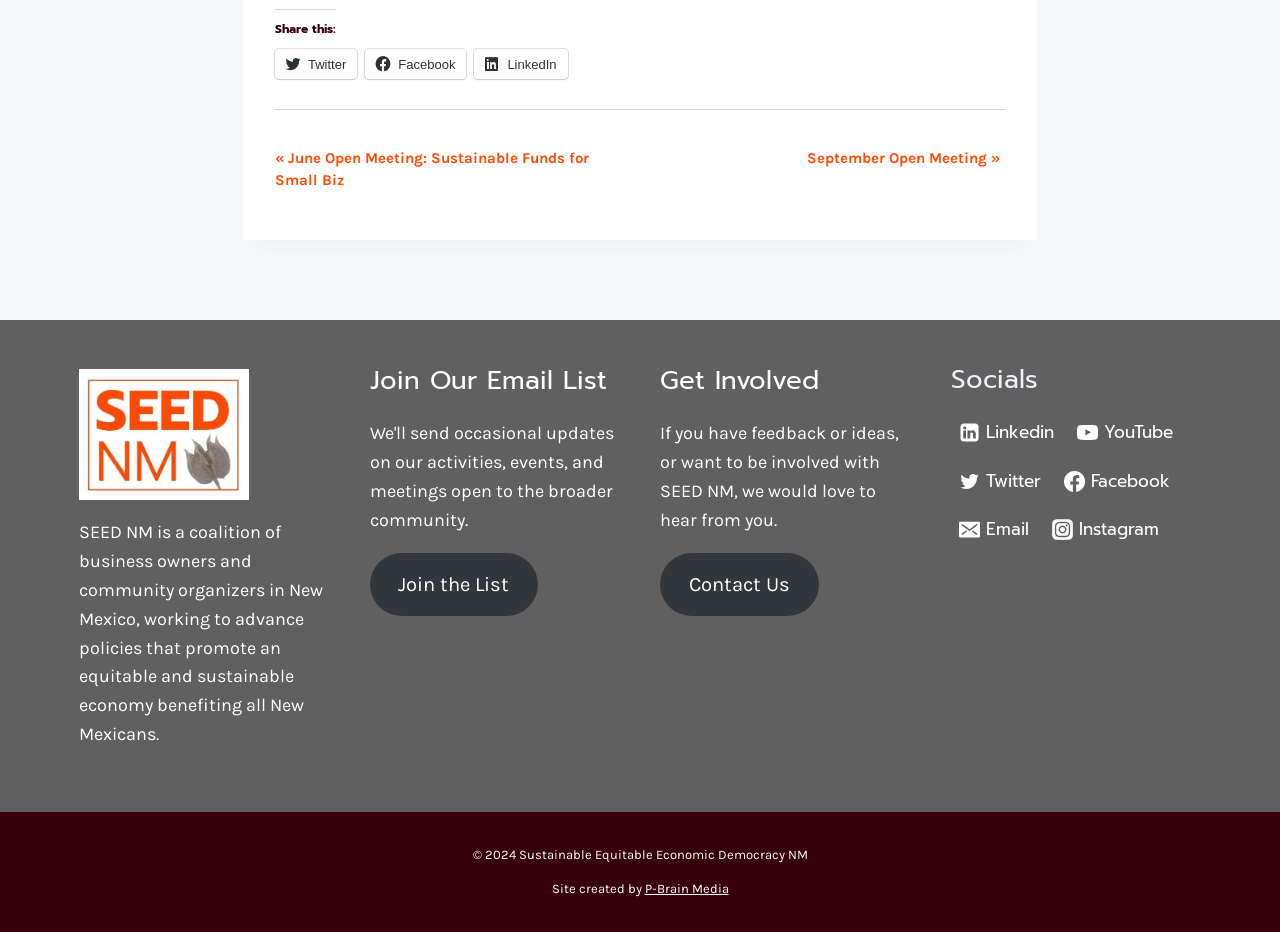Identify the bounding box of the UI component described as: "September Open Meeting »".

[0.63, 0.16, 0.781, 0.179]